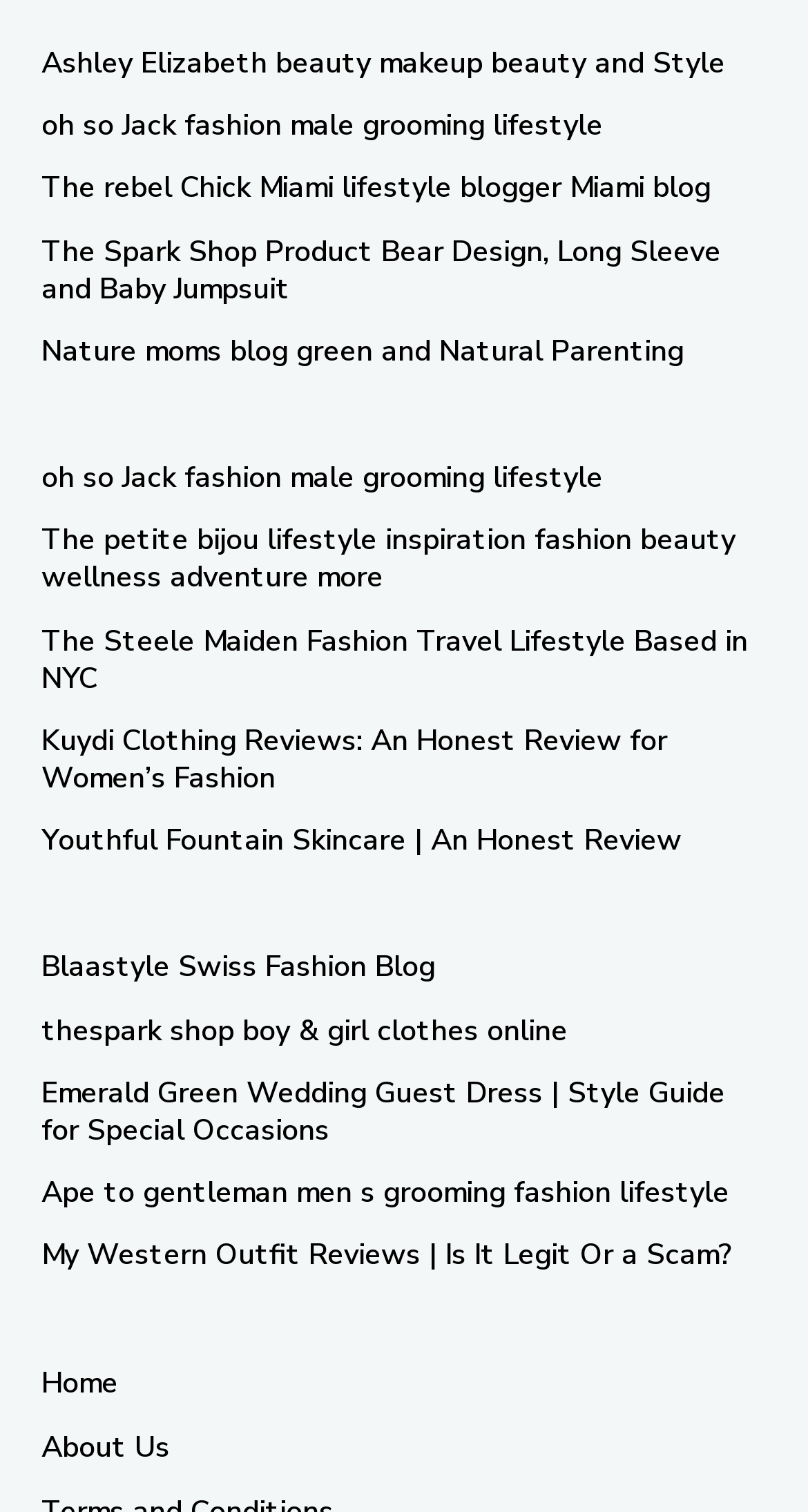Determine the bounding box coordinates of the element's region needed to click to follow the instruction: "Listen to the SoCal Restaurant Show". Provide these coordinates as four float numbers between 0 and 1, formatted as [left, top, right, bottom].

None